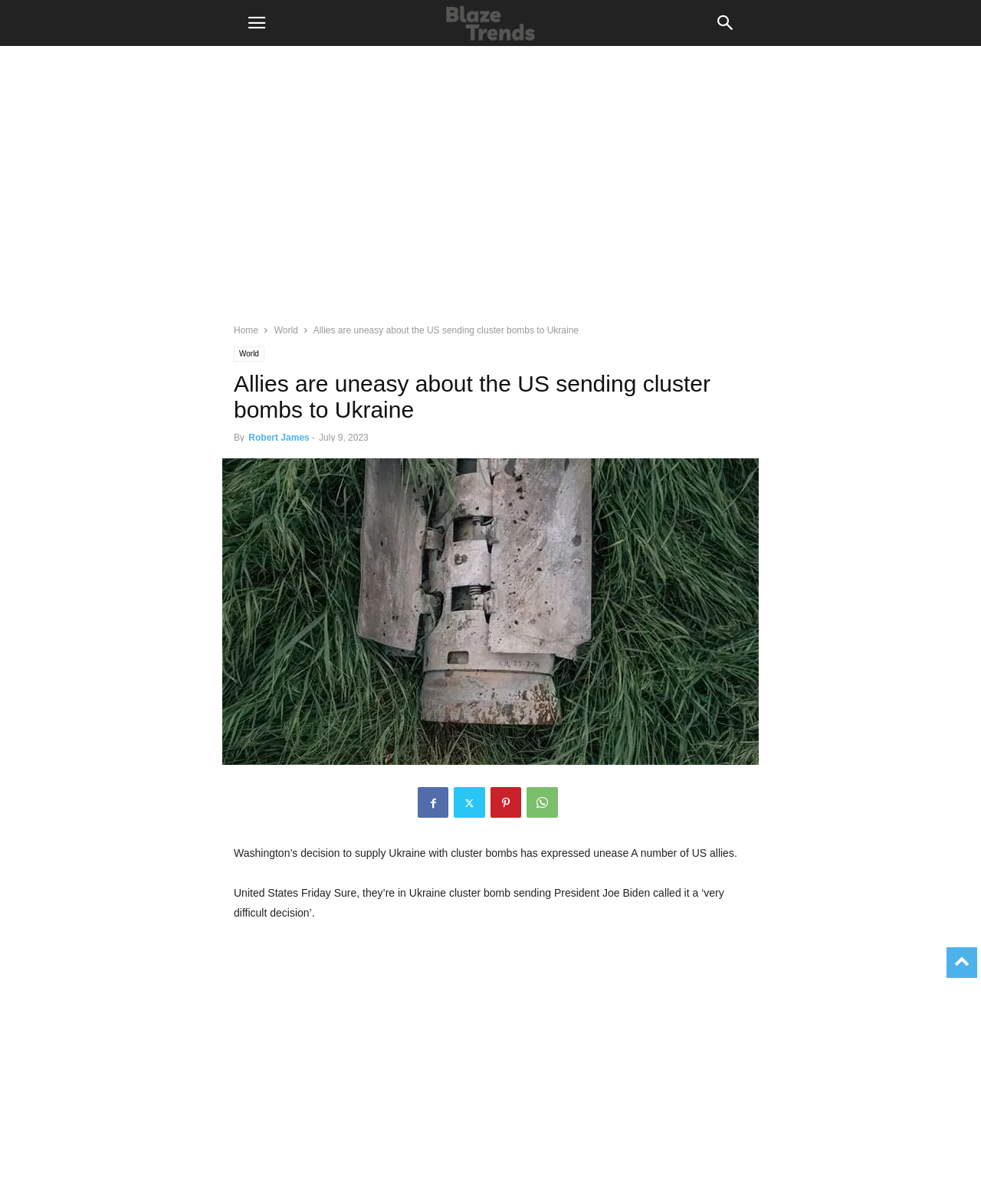Find the bounding box of the web element that fits this description: "aria-label="to-top"".

[0.965, 0.787, 0.996, 0.801]